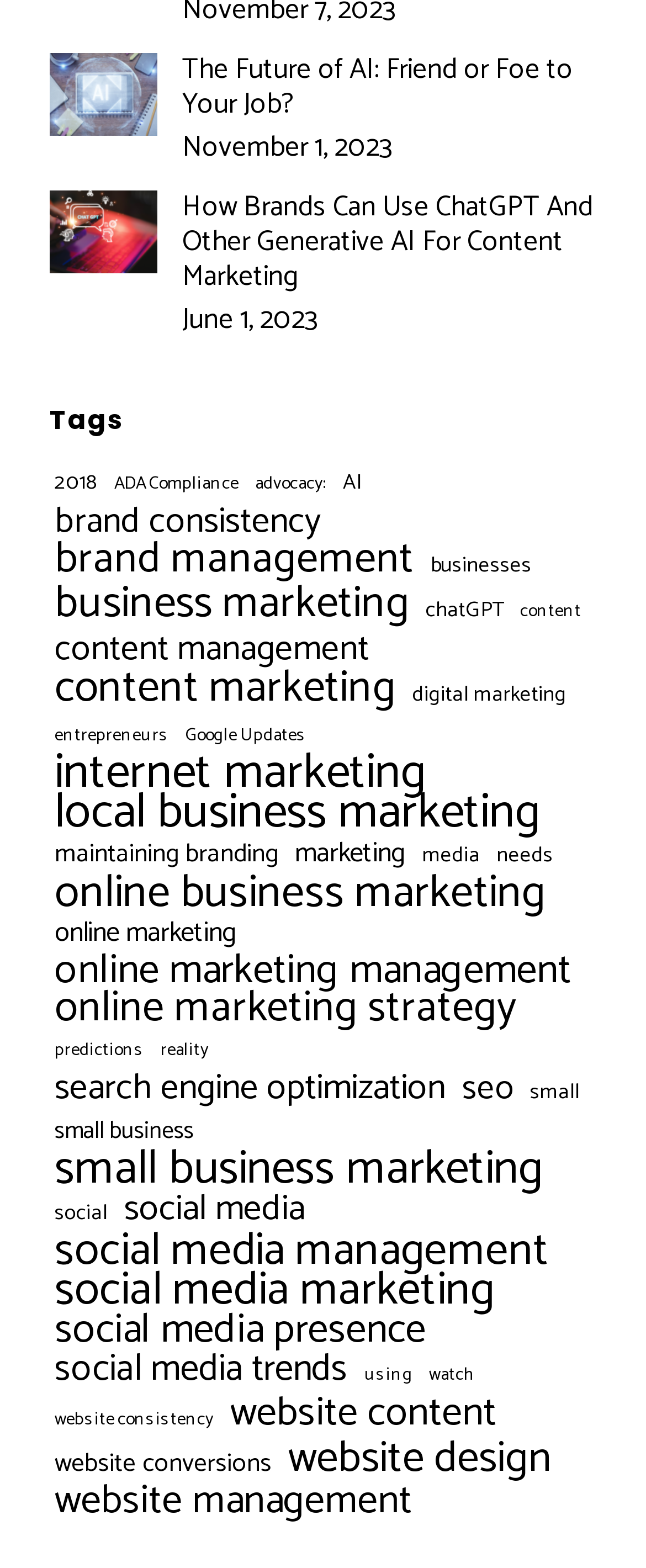Using the provided element description "business marketing", determine the bounding box coordinates of the UI element.

[0.077, 0.374, 0.641, 0.396]